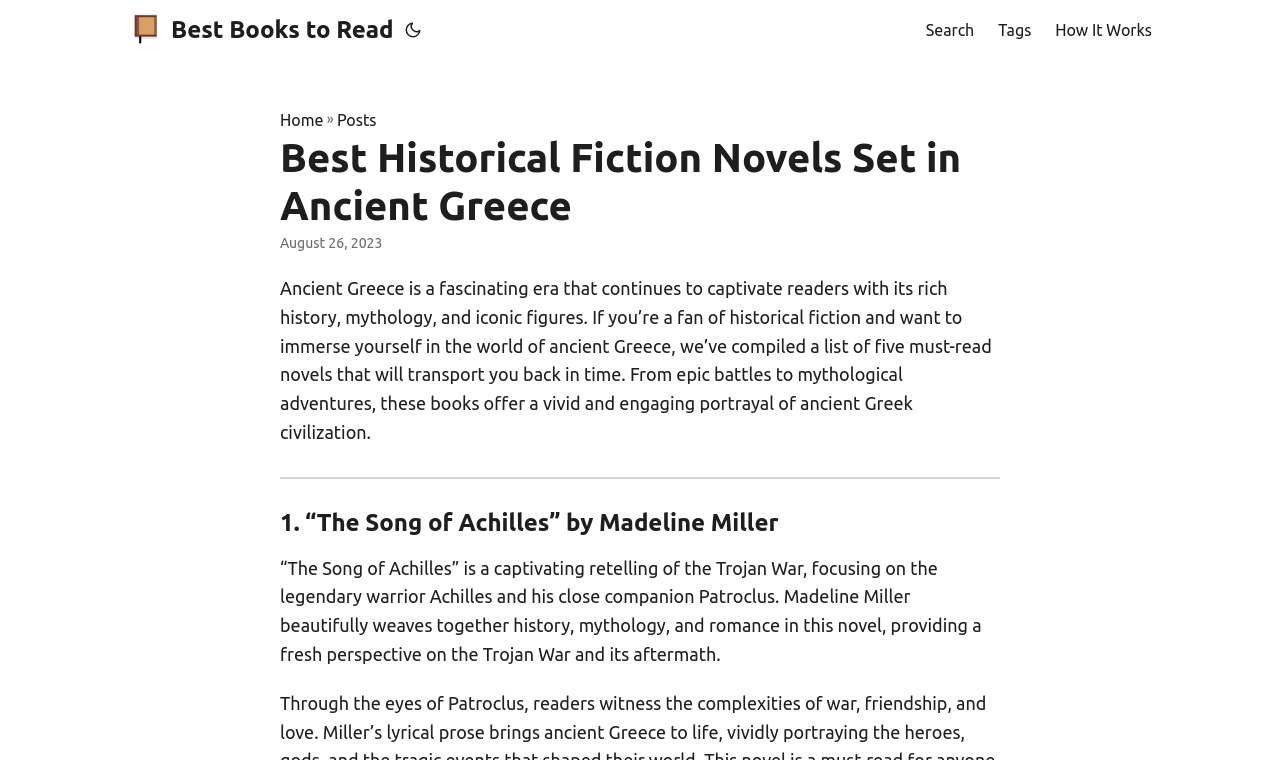Provide the bounding box coordinates of the UI element this sentence describes: "Tags".

[0.78, 0.0, 0.806, 0.079]